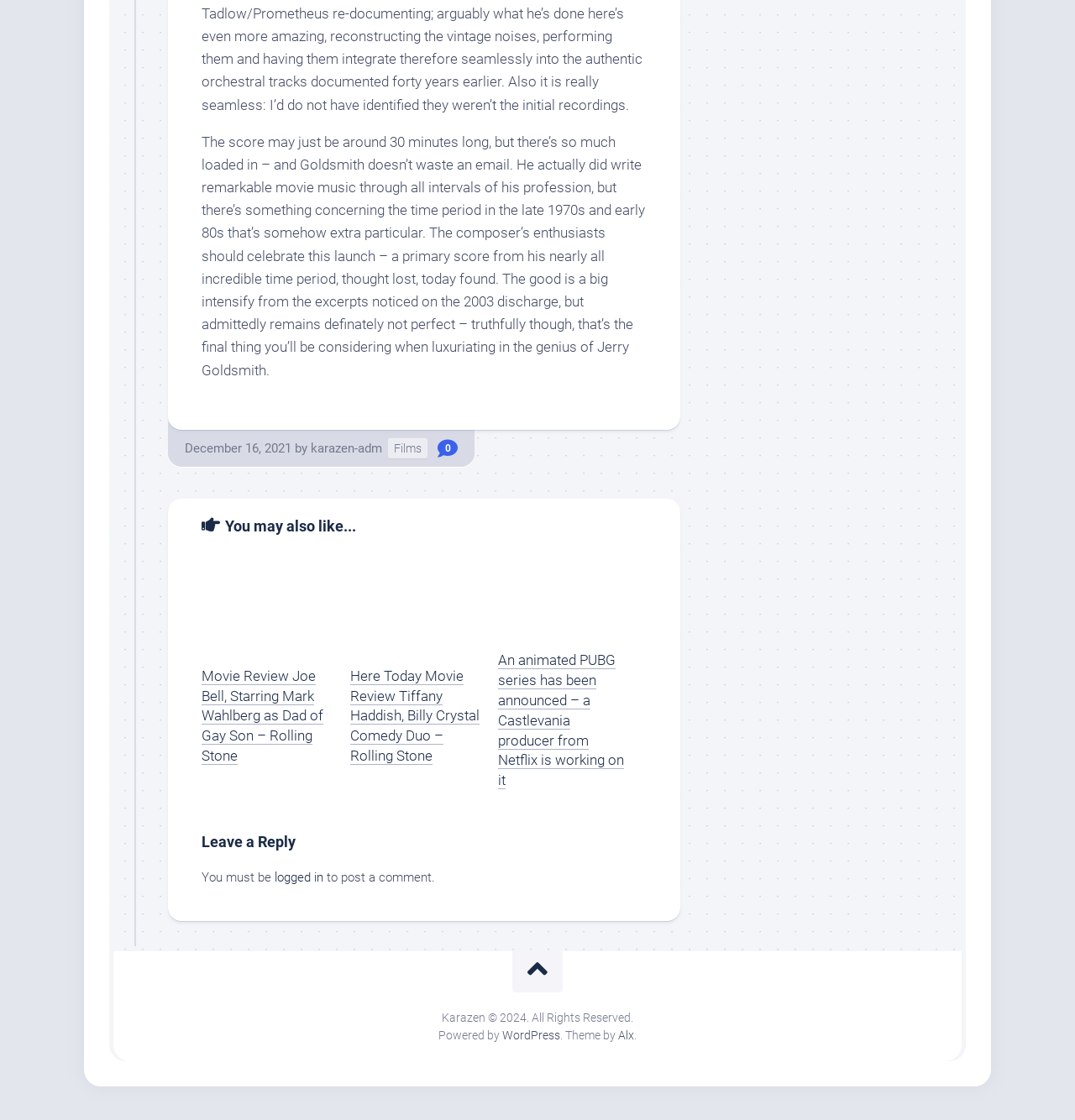Determine the bounding box for the UI element that matches this description: "Films".

[0.361, 0.391, 0.398, 0.409]